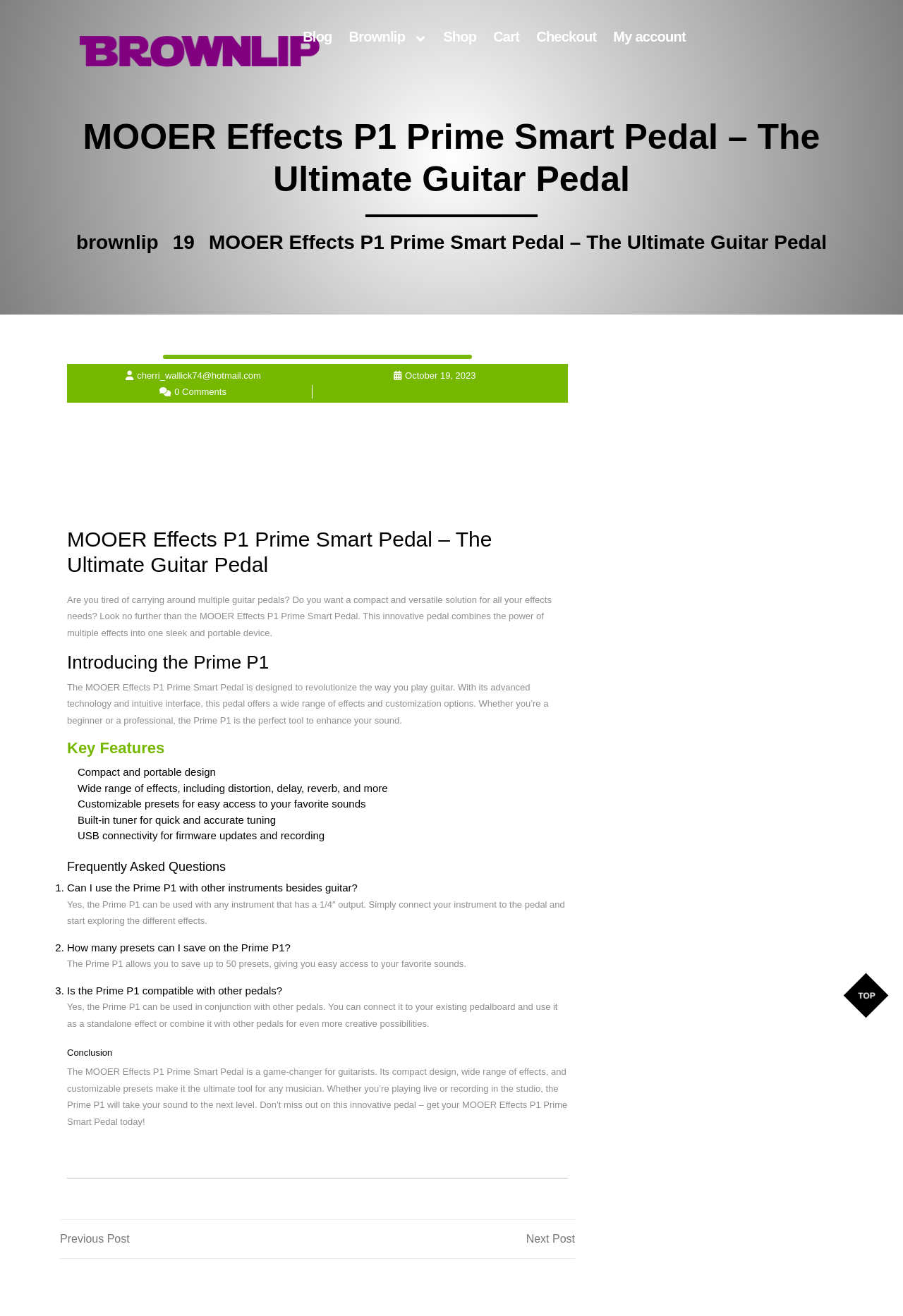What is the benefit of the Prime P1's compact design?
Look at the screenshot and provide an in-depth answer.

The benefit of the Prime P1's compact design can be inferred from the Key Features section, where it is listed as one of the features of the Prime P1, making it portable and easy to carry around.